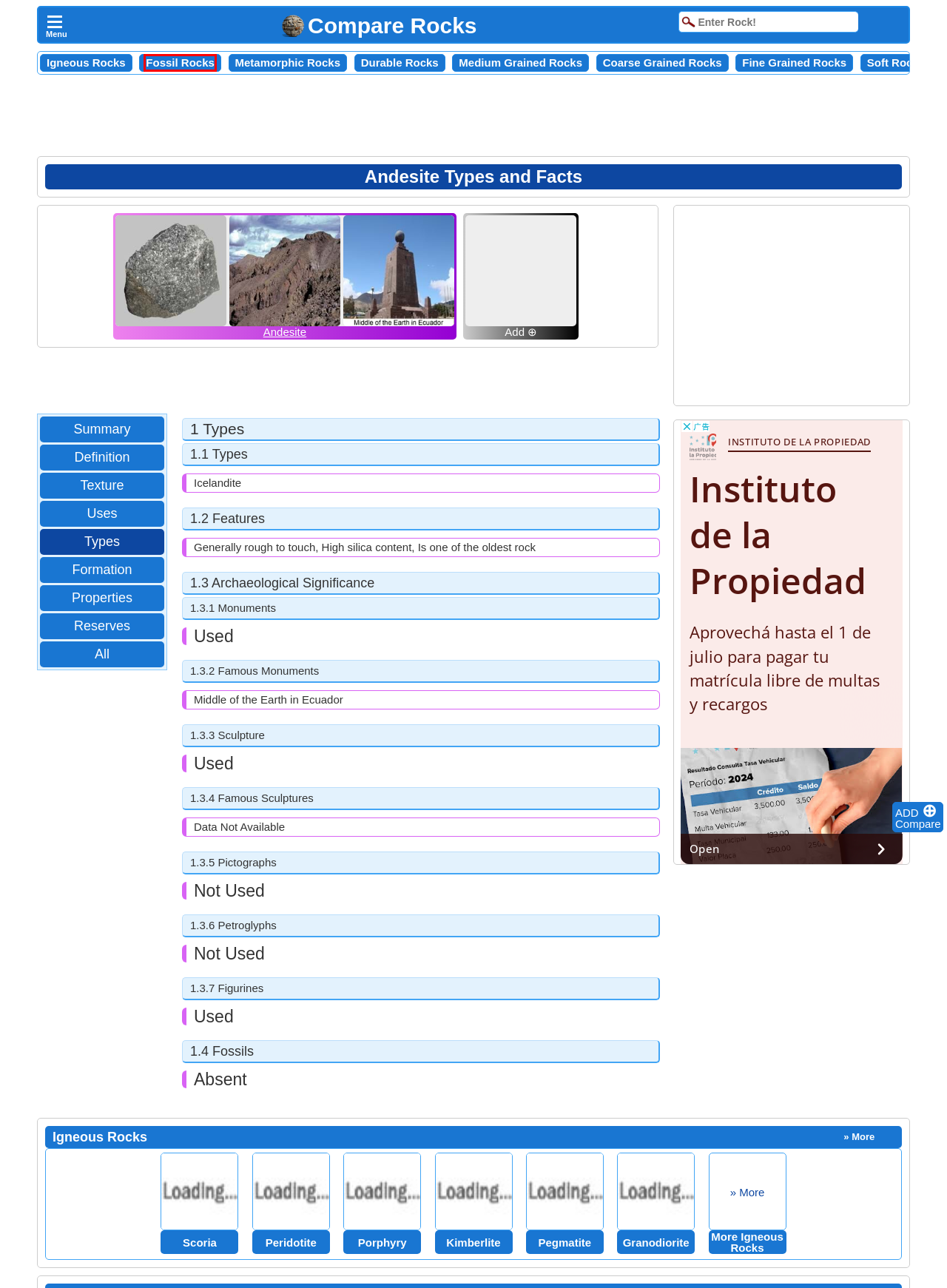You have received a screenshot of a webpage with a red bounding box indicating a UI element. Please determine the most fitting webpage description that matches the new webpage after clicking on the indicated element. The choices are:
A. Sedimentary Rocks | Types of Sedimentary Rocks
B. Scoria Rock | History | Origin
C. Types of Rocks | Kinds of Rocks | Famous Rocks | Compare Rocks
D. Fine Grained Rocks | List of Fine Grained Rocks
E. Pegmatite Rock | History | Origin
F. Kimberlite Rock | History | Origin
G. Porphyry Rock | History | Origin
H. Coarse Grained Rocks | List of Coarse Grained Rocks

A